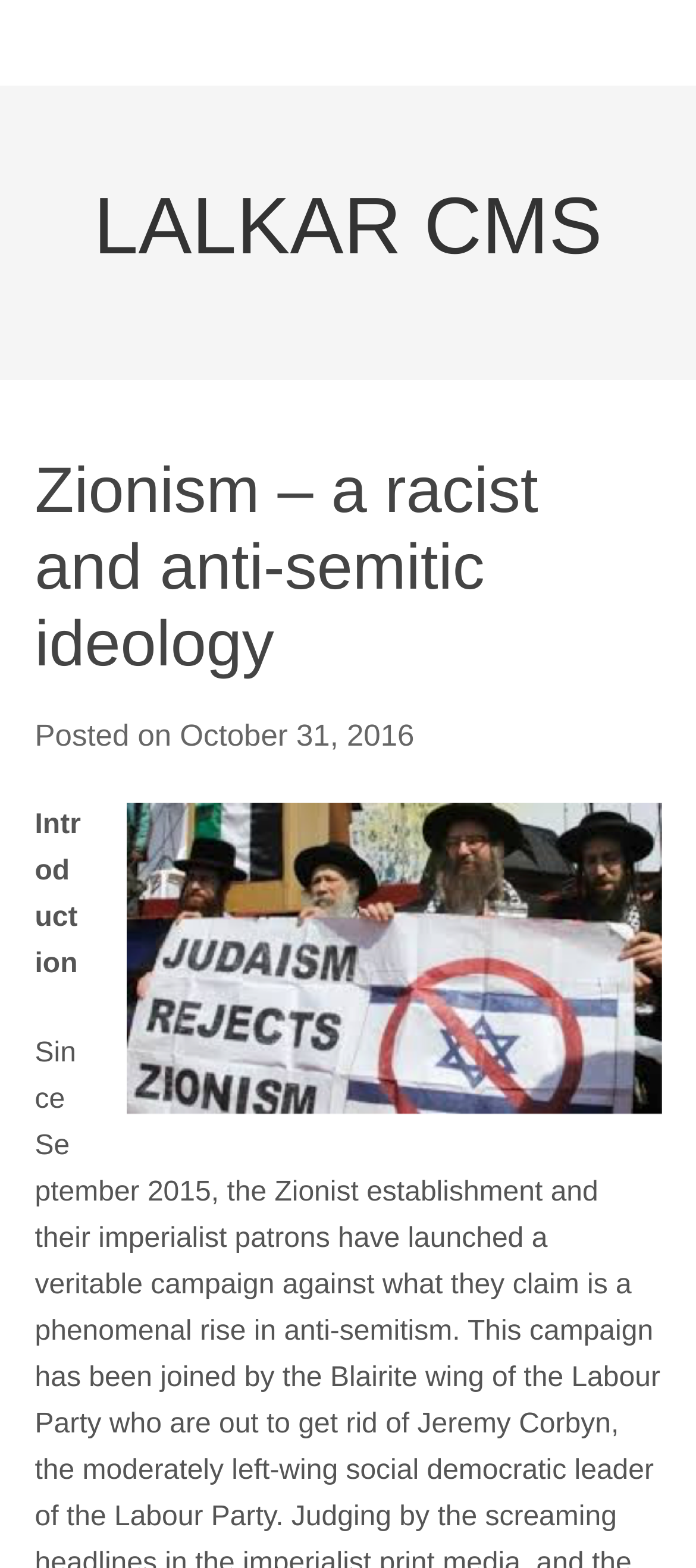Please provide a detailed answer to the question below by examining the image:
How many sections are there in the main content area?

The main content area has two sections: the header section with the main heading, posting time, and image, and the introduction section with the title 'Introduction'.